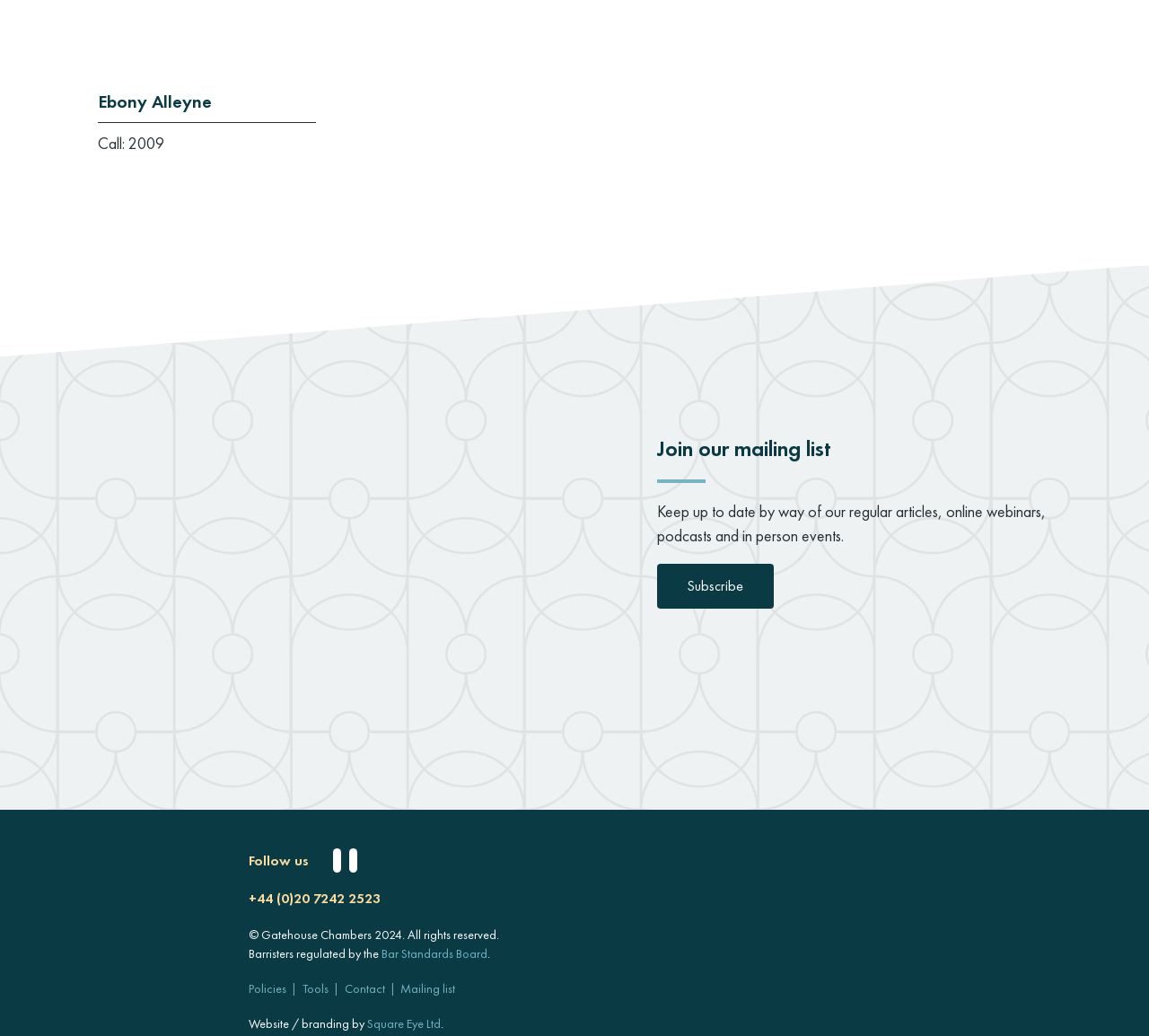What is the name of the person mentioned at the top?
We need a detailed and meticulous answer to the question.

The heading element at the top of the webpage contains the text 'Ebony Alleyne', which suggests that this is the name of a person.